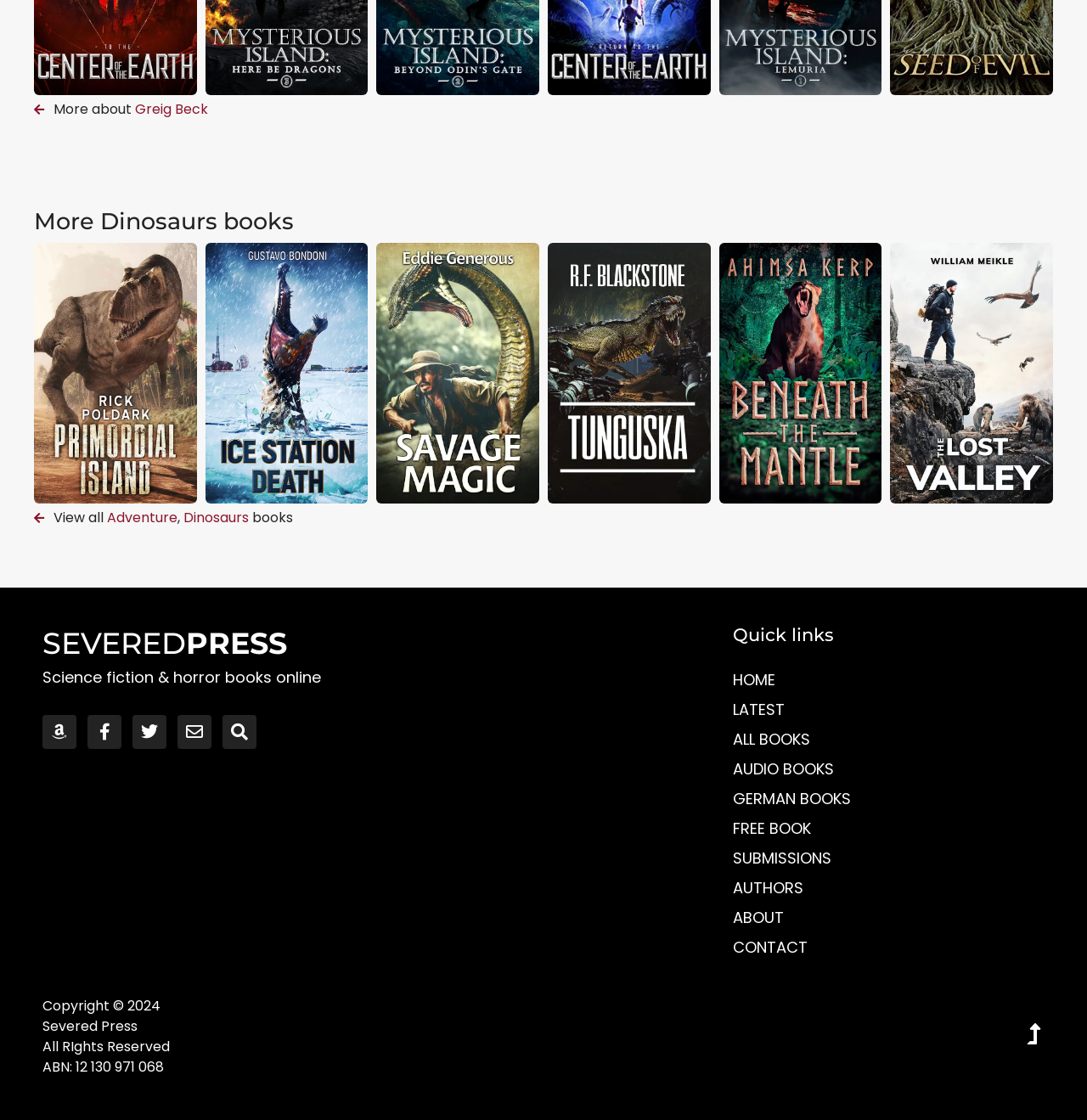What is the copyright year?
Kindly offer a detailed explanation using the data available in the image.

I found the answer by looking at the StaticText 'Copyright © 2024' at the bottom of the webpage.